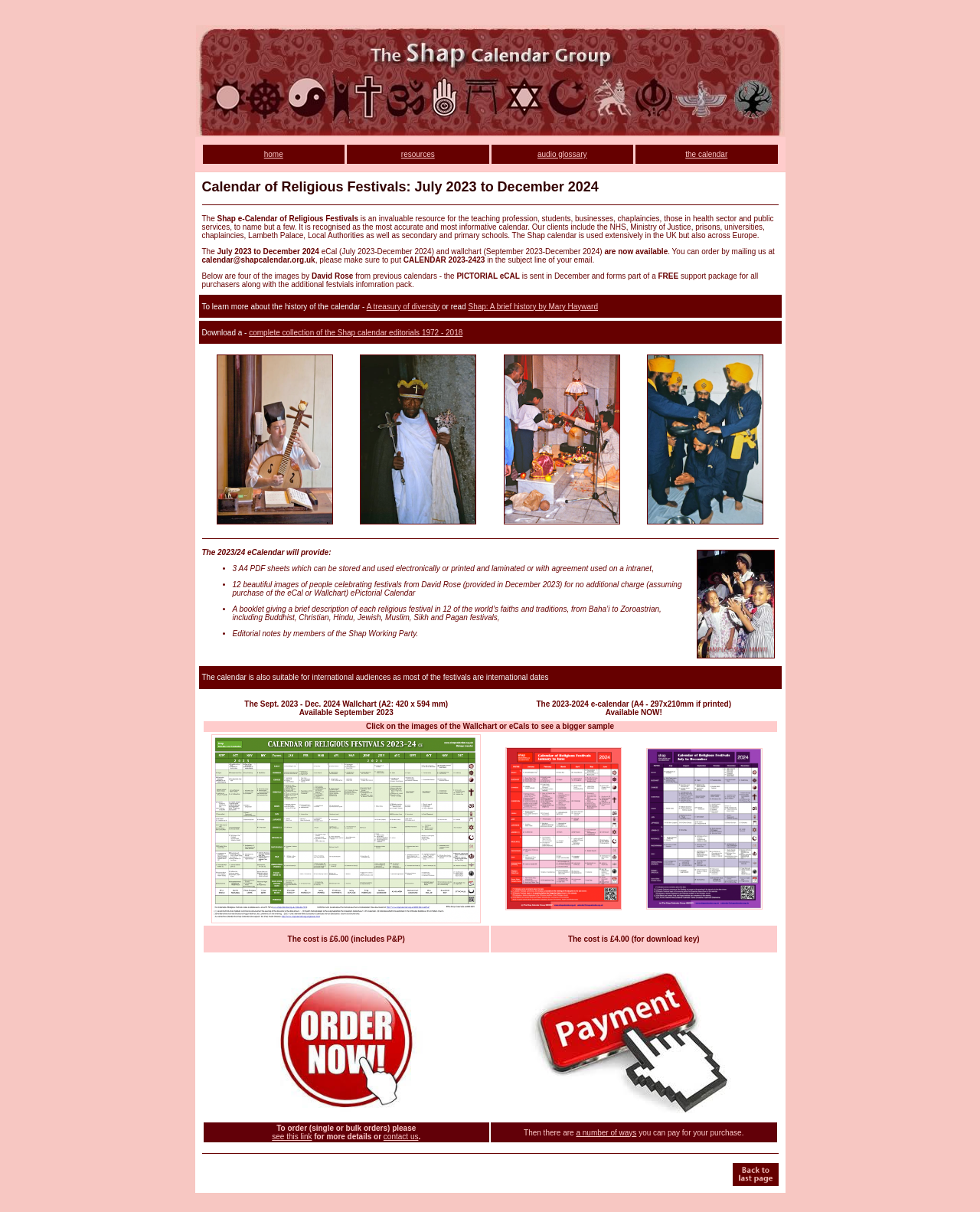Who is the author of the brief history of Shap?
Please provide a single word or phrase as your answer based on the screenshot.

Mary Hayward